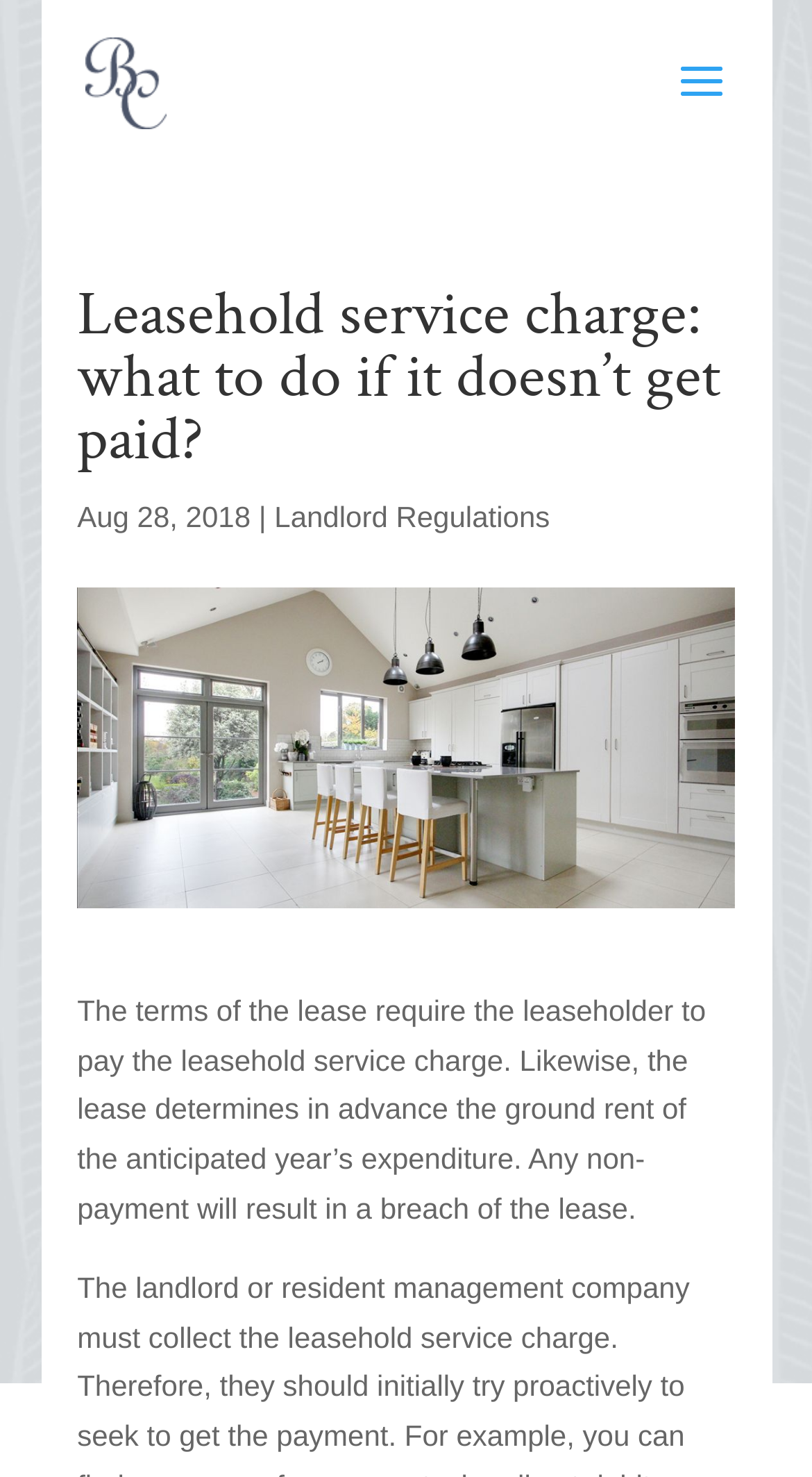Bounding box coordinates must be specified in the format (top-left x, top-left y, bottom-right x, bottom-right y). All values should be floating point numbers between 0 and 1. What are the bounding box coordinates of the UI element described as: Menu

None